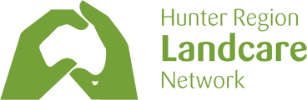By analyzing the image, answer the following question with a detailed response: What is the logo's central gesture?

The logo features two hands forming a caring gesture, symbolizing protection and nurturing of the natural environment, which is a core value of the Hunter Region Landcare Network.